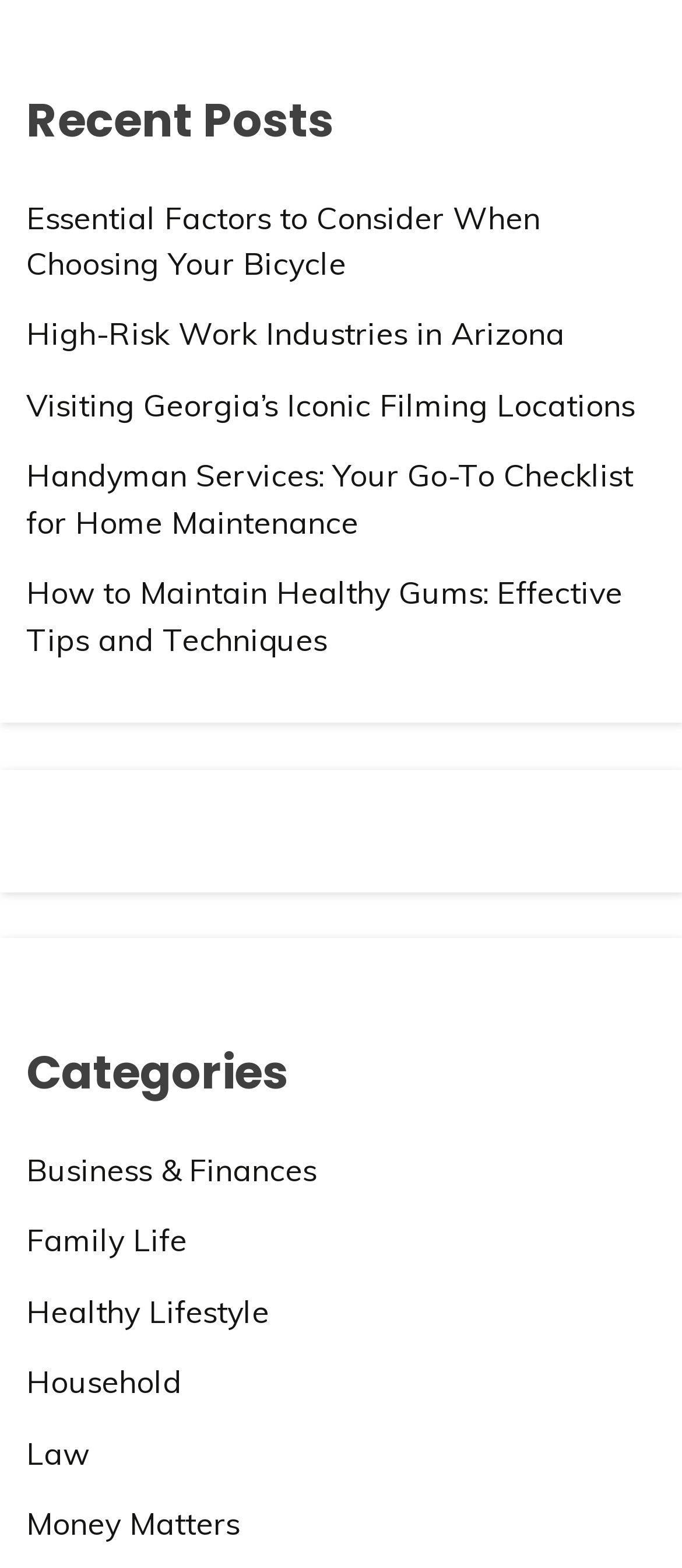Locate the bounding box coordinates of the area where you should click to accomplish the instruction: "visit law section".

[0.038, 0.914, 0.131, 0.938]